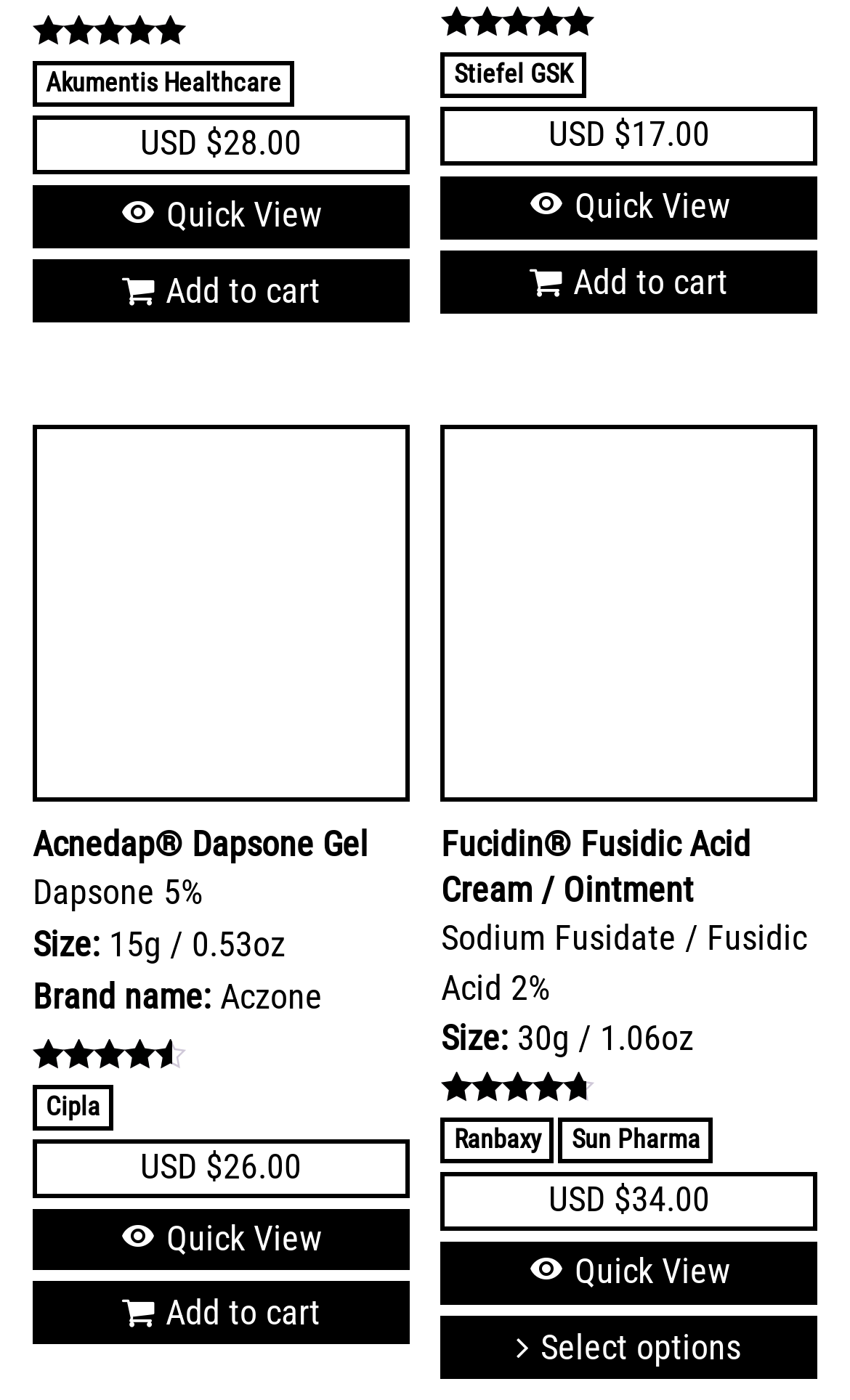How many products are listed on this webpage?
Please give a detailed and thorough answer to the question, covering all relevant points.

The number of products listed on this webpage can be determined by counting the number of product sections, each containing a product name, rating, price, and 'Add to cart' button. There are four such sections on this webpage.